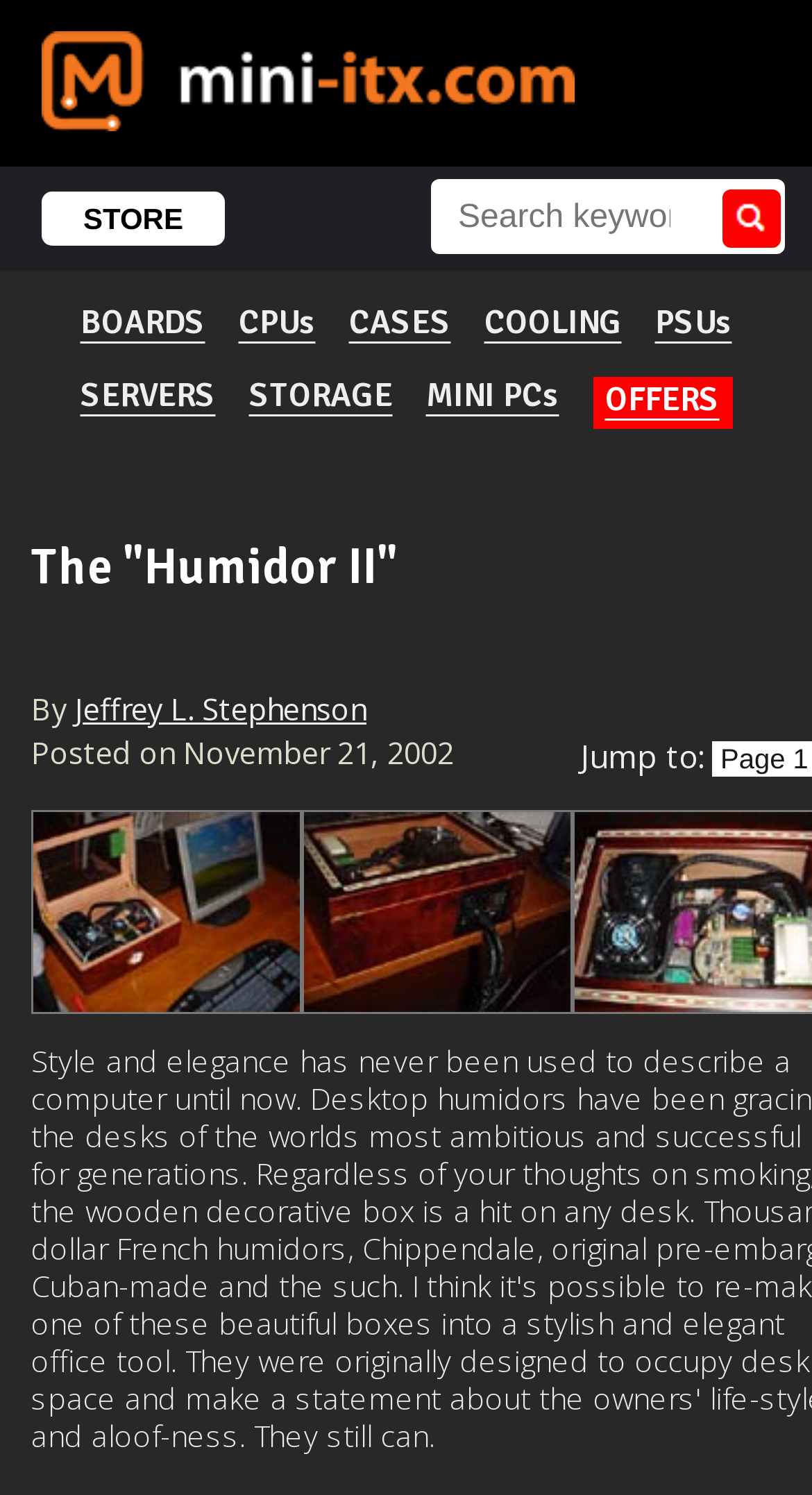Pinpoint the bounding box coordinates of the element you need to click to execute the following instruction: "click the Submit button". The bounding box should be represented by four float numbers between 0 and 1, in the format [left, top, right, bottom].

[0.89, 0.126, 0.962, 0.165]